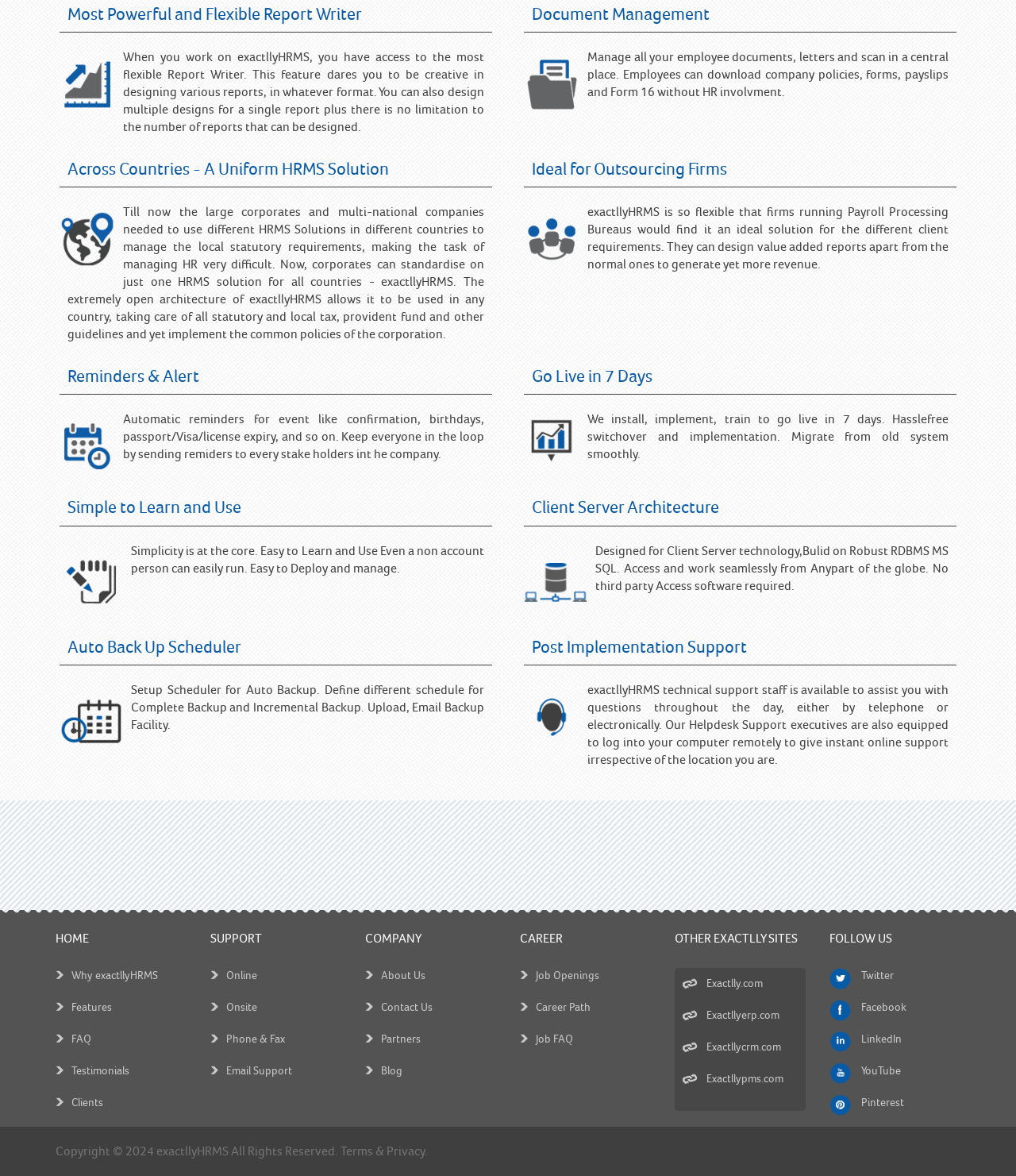What is the benefit of exactllyHRMS for outsourcing firms?
Your answer should be a single word or phrase derived from the screenshot.

Ideal solution